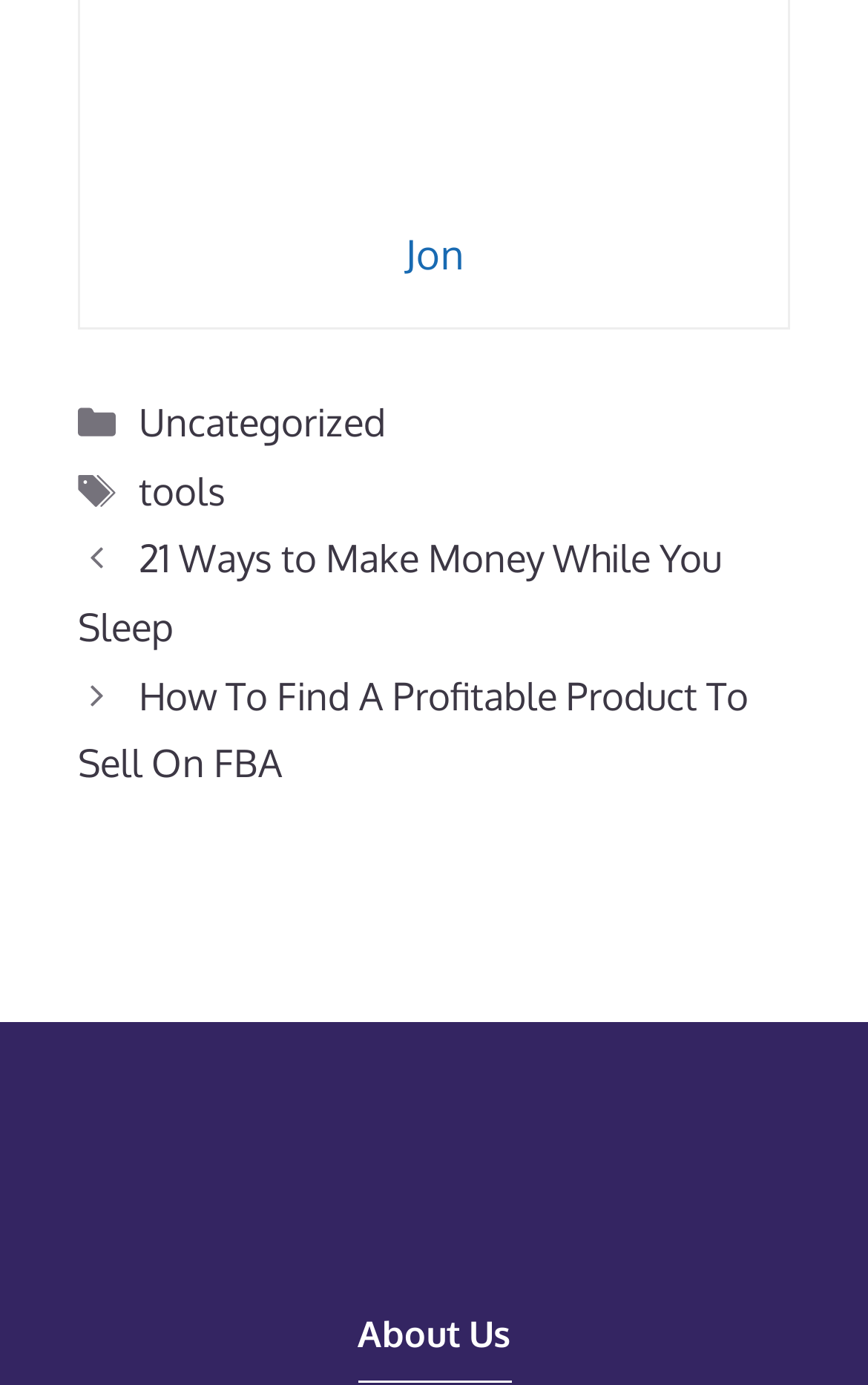What are the categories of posts?
Provide a detailed and extensive answer to the question.

In the footer section of the webpage, there is a 'Categories' label, and underneath it, there is a link that says 'Uncategorized', which suggests that it is a category of posts.